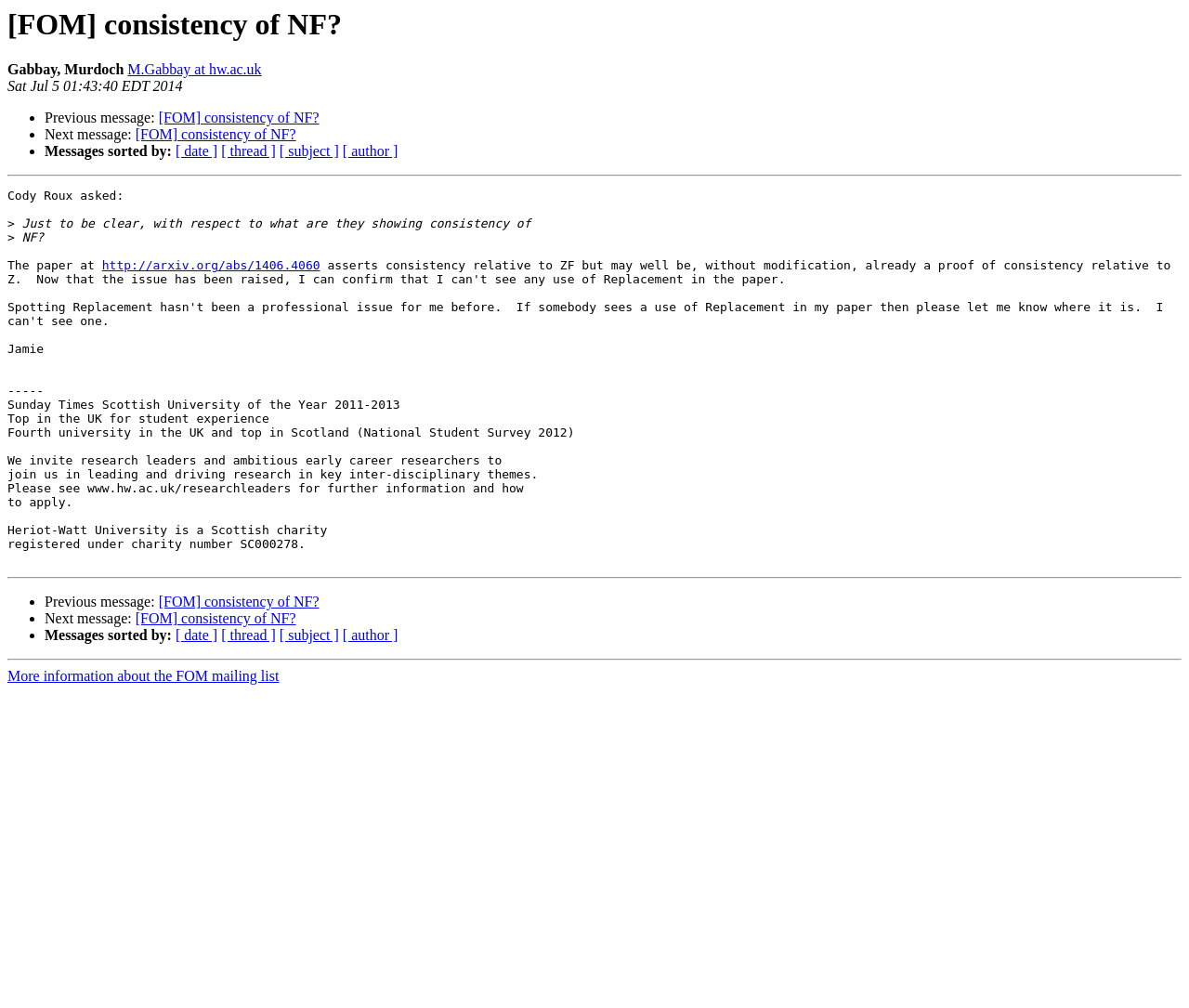Provide a single word or phrase to answer the given question: 
What is the date of the message?

Sat Jul 5 01:43:40 EDT 2014